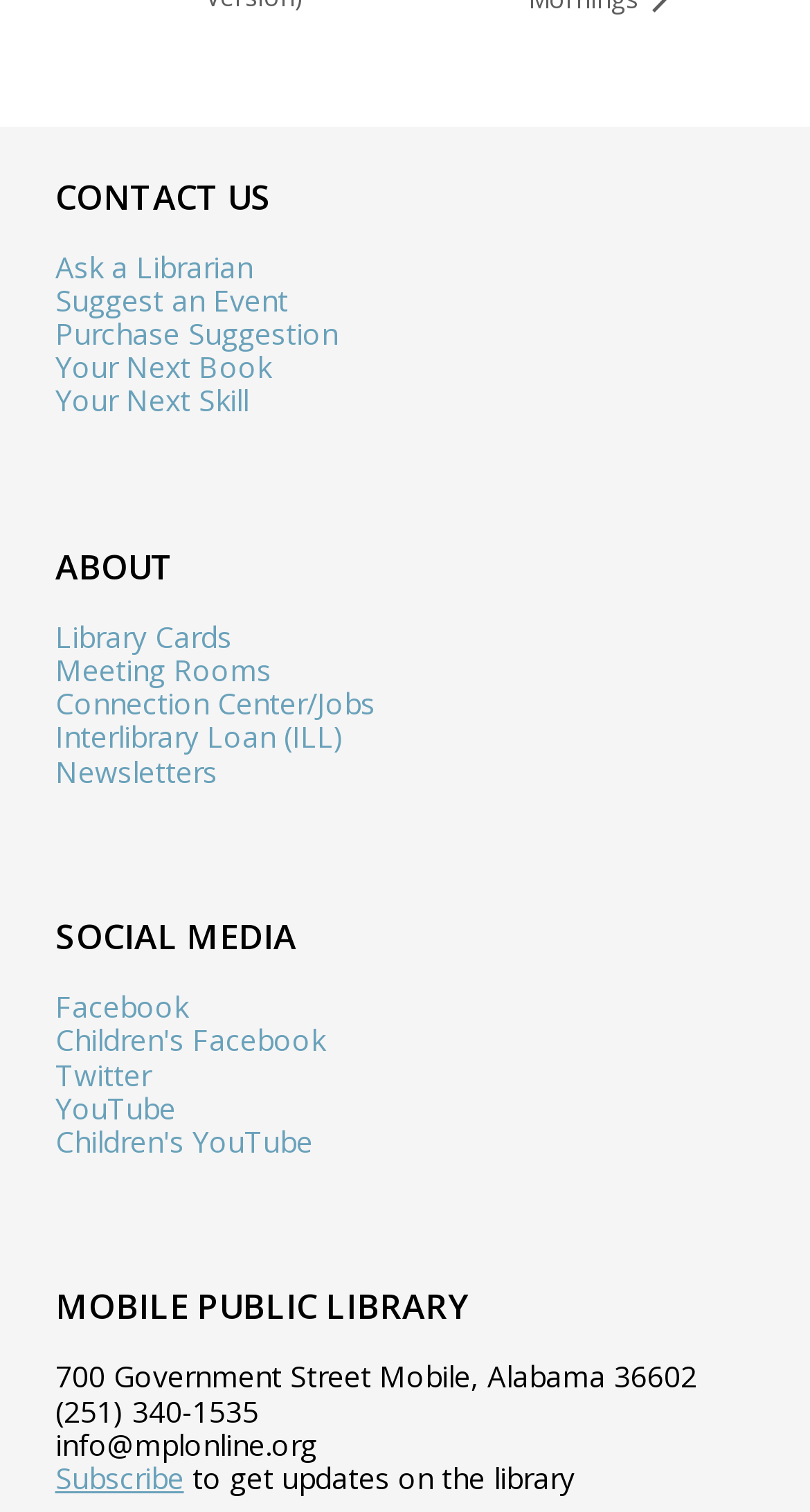Please provide a detailed answer to the question below by examining the image:
What is the purpose of the 'Ask a Librarian' link?

I inferred the purpose of the 'Ask a Librarian' link by its name, which suggests that it allows users to ask a librarian a question, likely related to library services or resources.